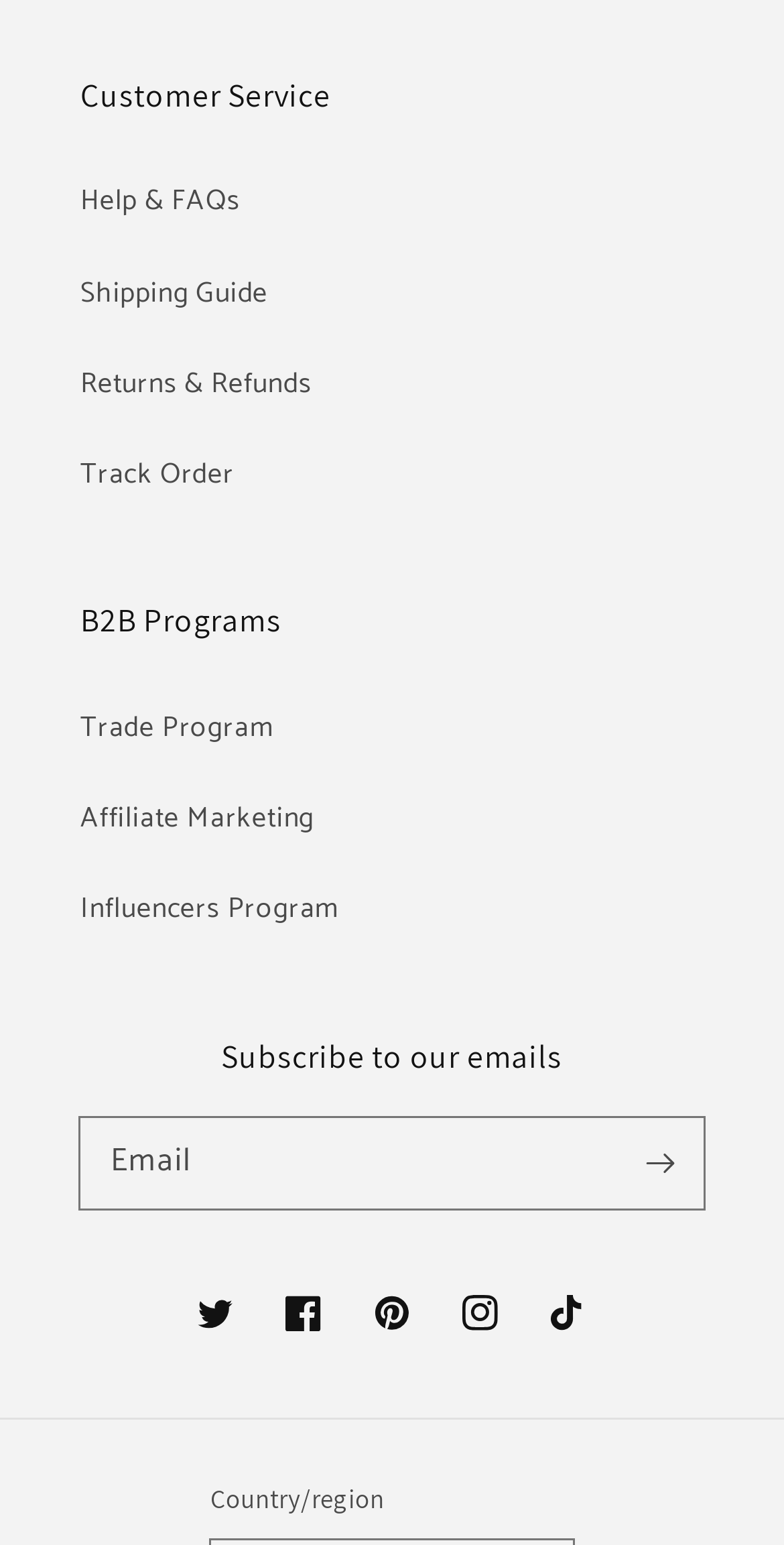Given the element description, predict the bounding box coordinates in the format (top-left x, top-left y, bottom-right x, bottom-right y), using floating point numbers between 0 and 1: Returns & Refunds

[0.103, 0.22, 0.897, 0.279]